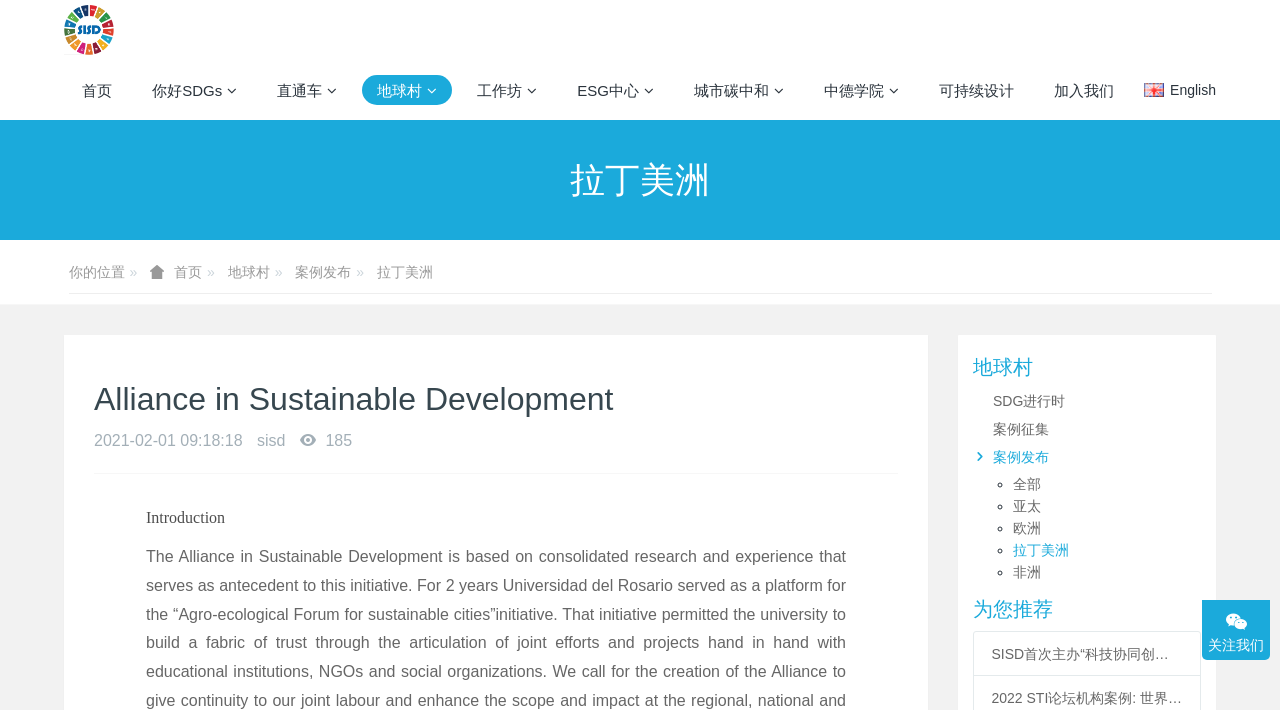Can you specify the bounding box coordinates of the area that needs to be clicked to fulfill the following instruction: "View Earth Village"?

[0.283, 0.085, 0.353, 0.169]